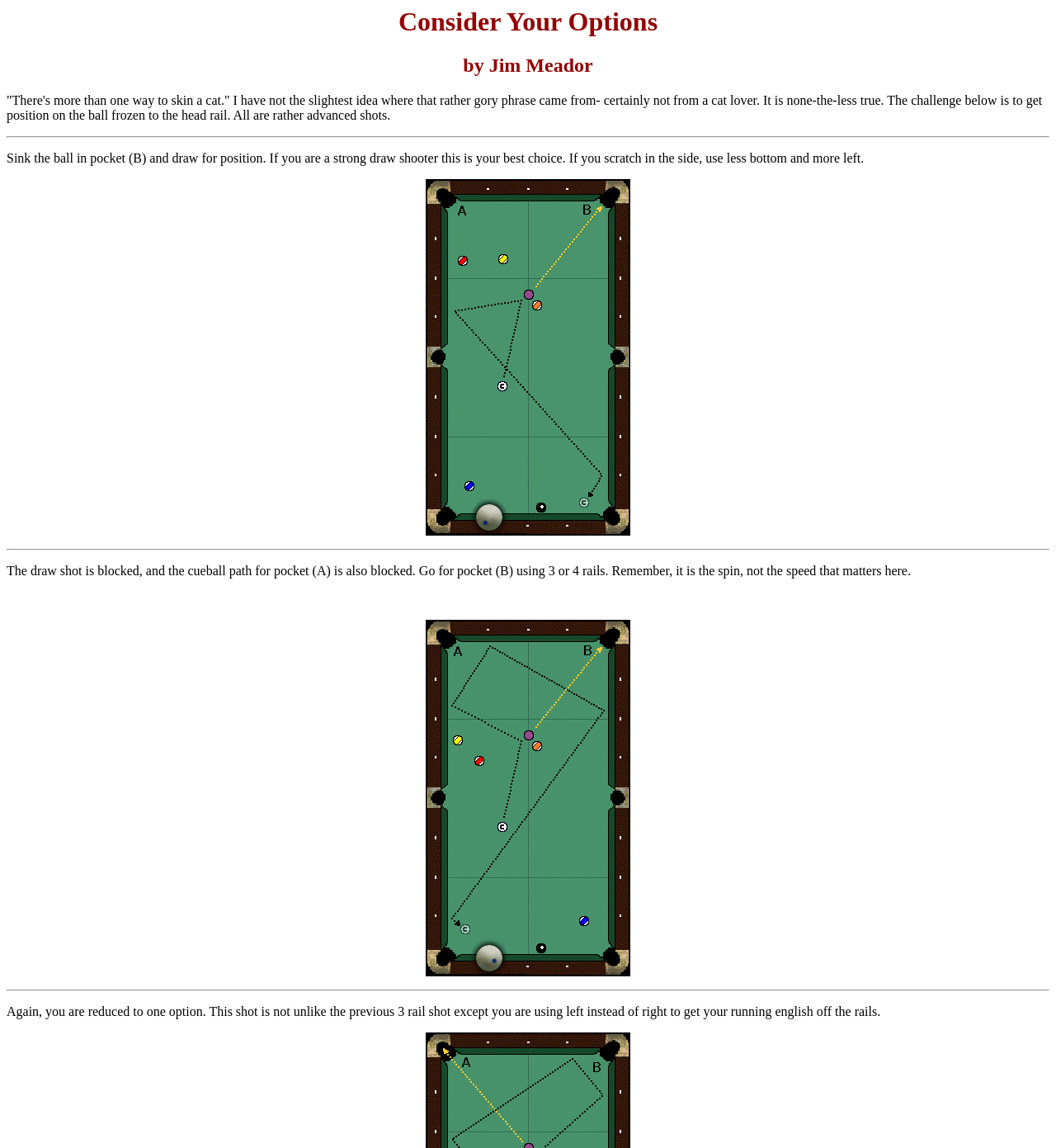Using details from the image, please answer the following question comprehensively:
How many rails are used in the shot described in the third paragraph?

The text states, 'Go for pocket (B) using 3 or 4 rails.' This indicates that the shot described in the third paragraph uses either 3 or 4 rails.